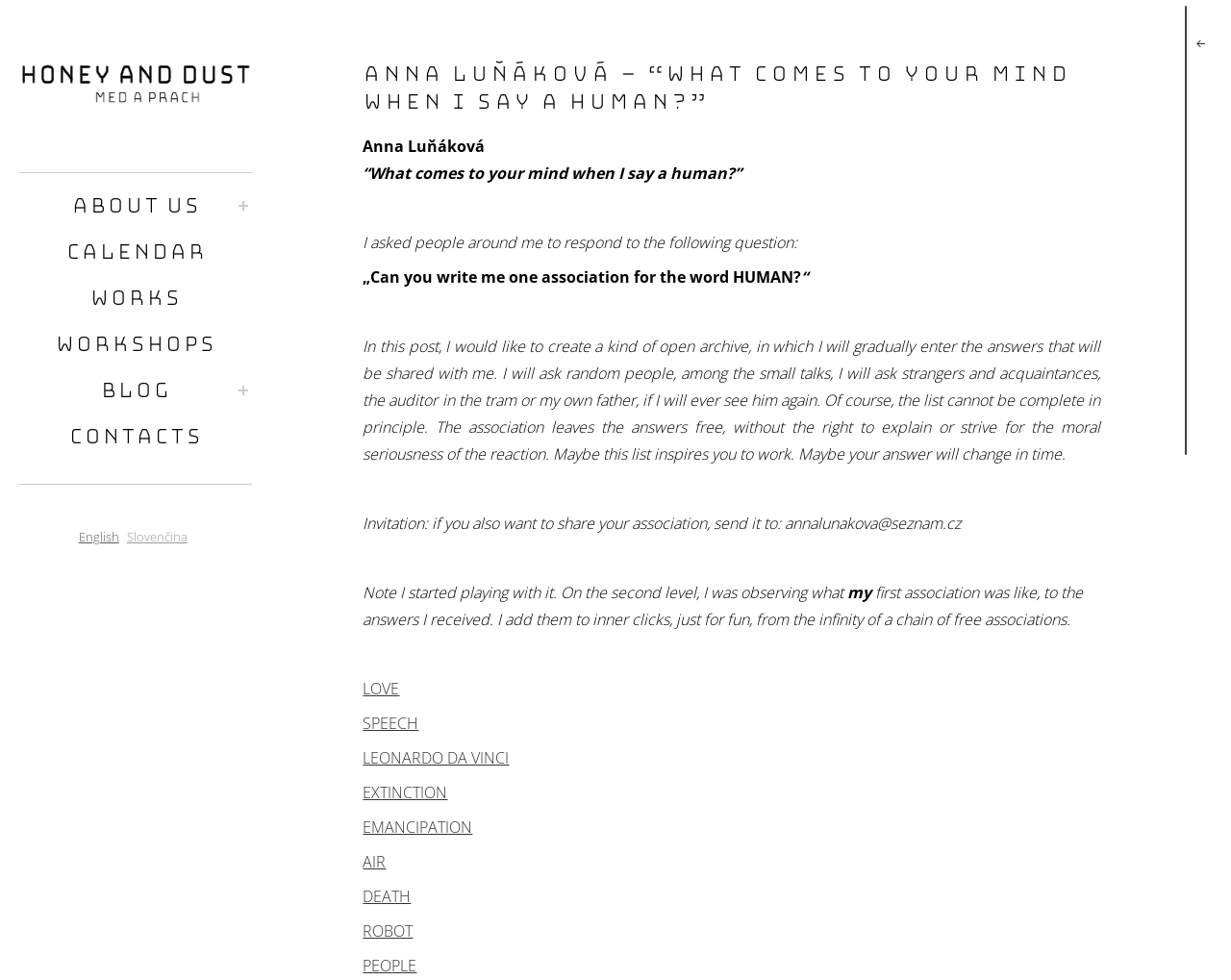Find the bounding box coordinates of the clickable area required to complete the following action: "read about Anna Luňáková".

[0.295, 0.062, 0.894, 0.123]